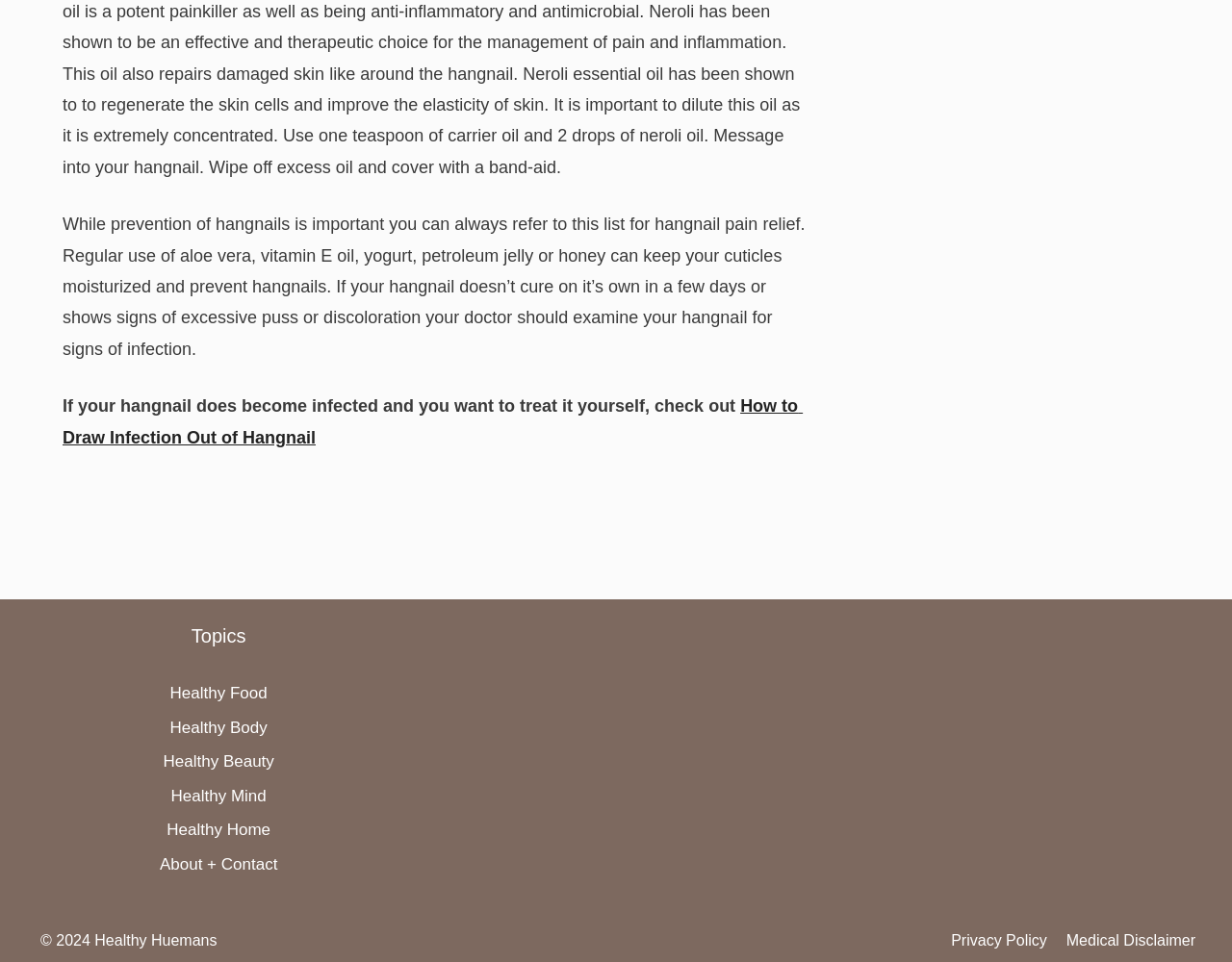Please pinpoint the bounding box coordinates for the region I should click to adhere to this instruction: "check 全职教师 page".

None